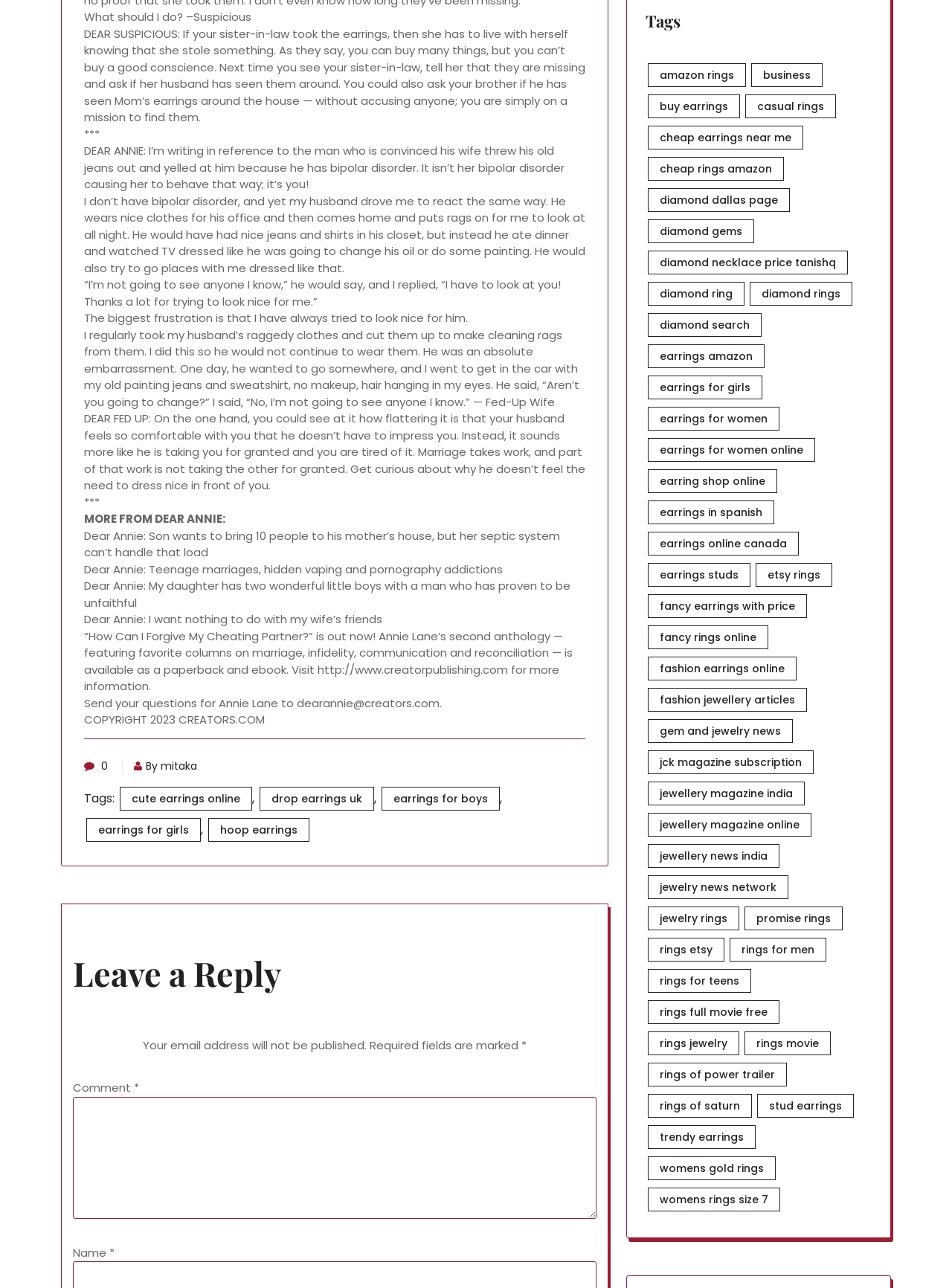What is the topic of the first letter?
Please ensure your answer to the question is detailed and covers all necessary aspects.

The first letter is from 'DEAR SUSPICIOUS' and it is about earrings, specifically about a sister-in-law taking earrings.